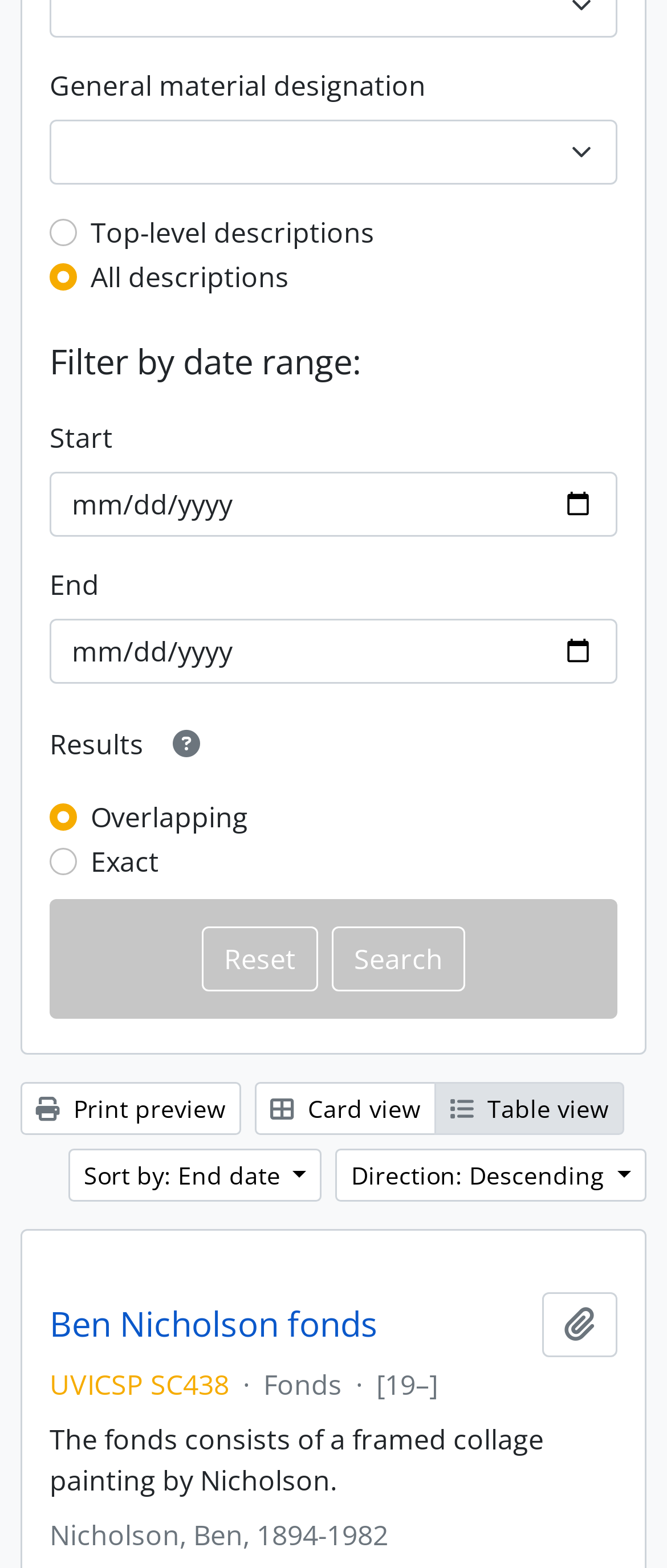Use a single word or phrase to answer the following:
What is the default top-level description filter?

All descriptions